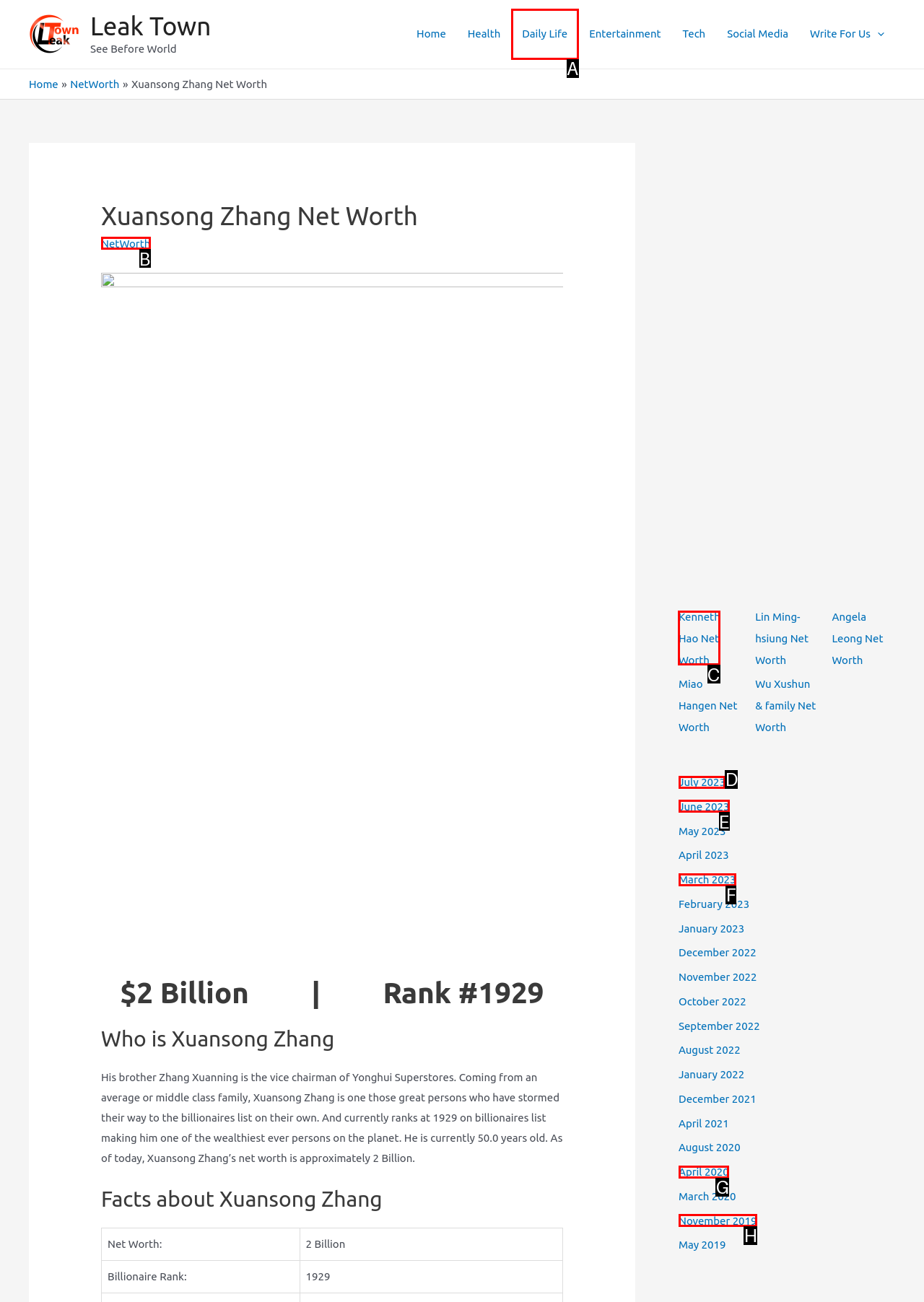Select the option I need to click to accomplish this task: Visit the 'Kenneth Hao Net Worth' page
Provide the letter of the selected choice from the given options.

C